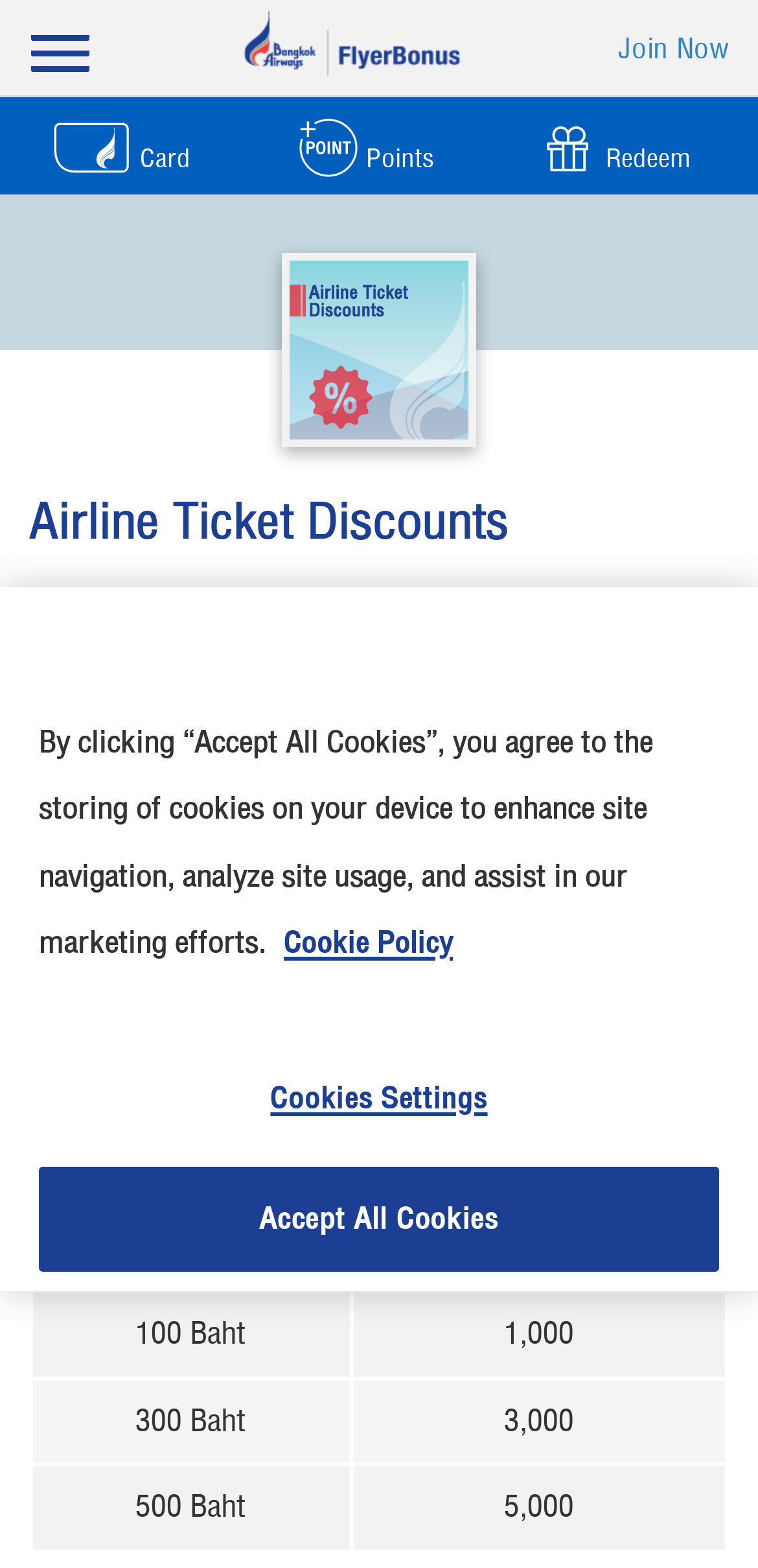Construct a thorough caption encompassing all aspects of the webpage.

The webpage is about redeeming airline ticket discounts for FlyerBonus members. At the top, there is a button and a link to "FlyerBonus - บางกอกแอร์เวย์ส" with an accompanying image. To the right of this link, there is a "Join Now" link. Below these elements, there are three generic elements: "Sign In and display Your Card", "Point Claim Services", and "Redeem".

The main content of the page is divided into two sections. The first section has a heading "Airline Ticket Discounts" and a paragraph of text explaining that FlyerBonus members can redeem their points for airline discounts vouchers on Bangkok Airways flights. Below this text, there are three social media links and a "views 19716" label.

The second section is a table with four rows, each containing two columns. The table headers are "Discount Value" and "FlyerBonus Points". The table rows list the discount values and corresponding FlyerBonus points required to redeem them. The discount values are 100 Baht, 300 Baht, and 500 Baht, and the corresponding FlyerBonus points are 1,000, 3,000, and 5,000, respectively.

At the bottom of the page, there is a "Privacy" section with a modal dialog box. The dialog box contains a message about cookies and site usage, a link to "More information about your privacy", and two buttons: "Cookies Settings" and "Accept All Cookies".